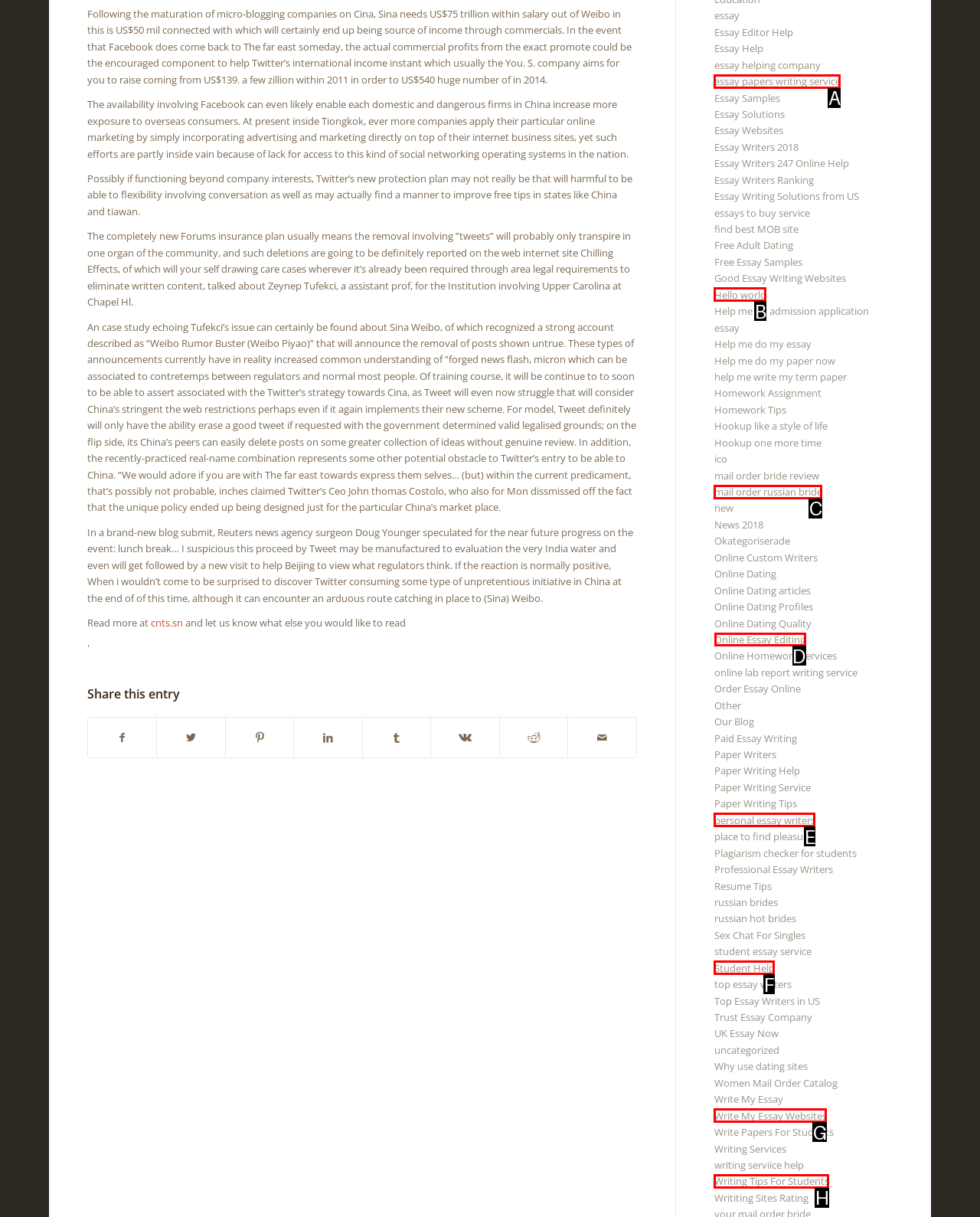Identify the correct HTML element to click for the task: Check out Online Essay Editing. Provide the letter of your choice.

D